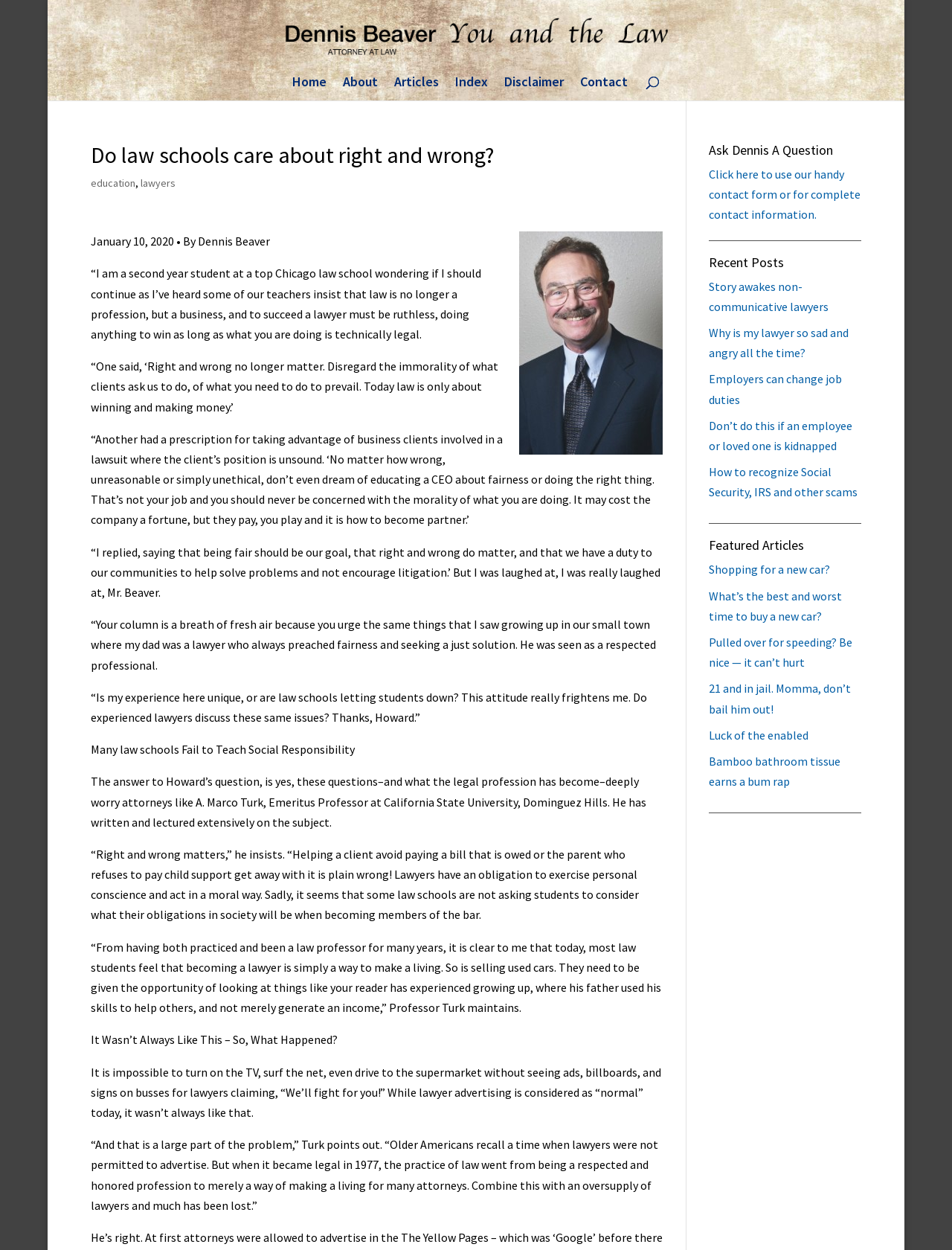Pinpoint the bounding box coordinates of the clickable area necessary to execute the following instruction: "Visit the Home page". The coordinates should be given as four float numbers between 0 and 1, namely [left, top, right, bottom].

None